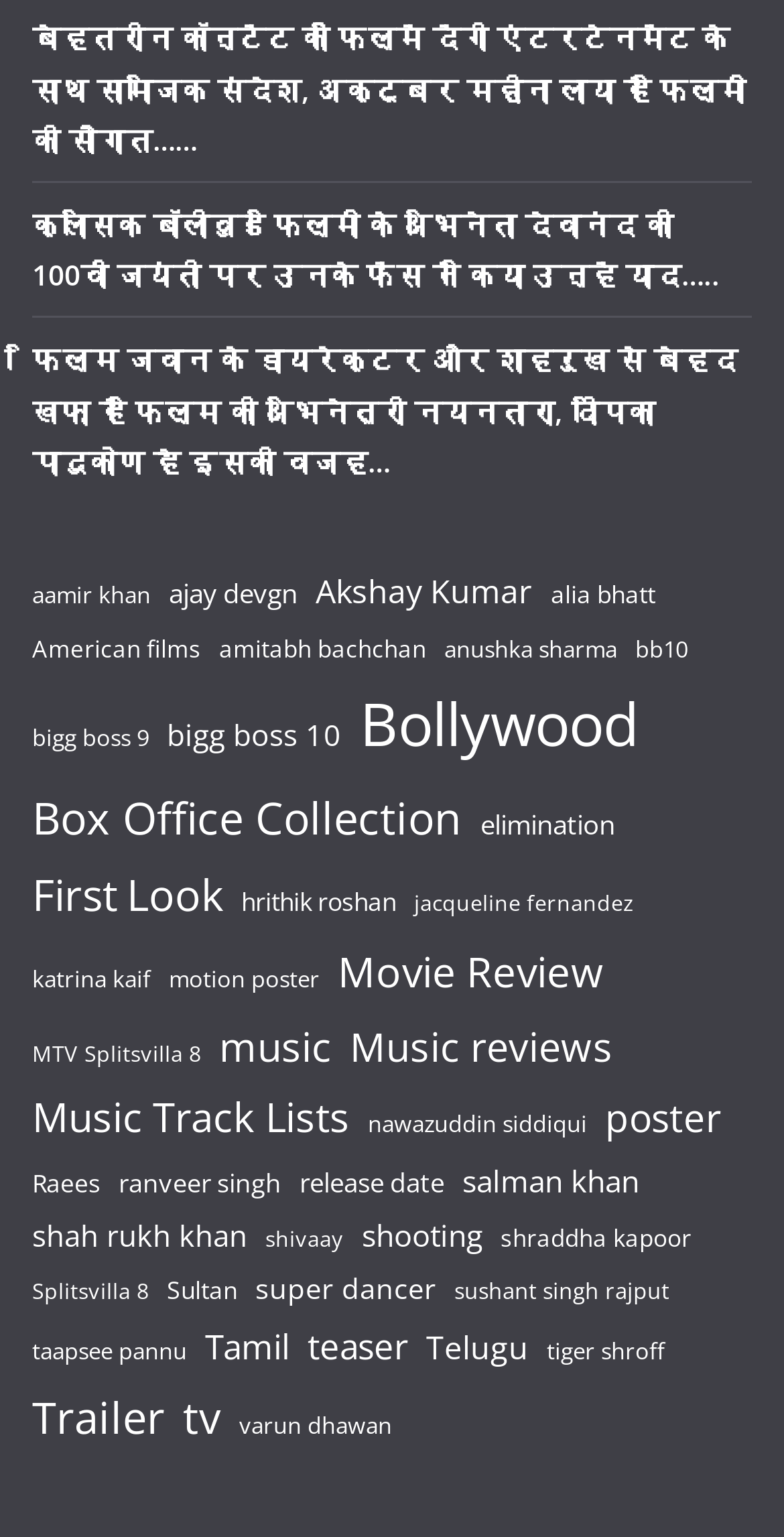Identify the bounding box coordinates for the UI element described as follows: release date. Use the format (top-left x, top-left y, bottom-right x, bottom-right y) and ensure all values are floating point numbers between 0 and 1.

[0.382, 0.755, 0.567, 0.785]